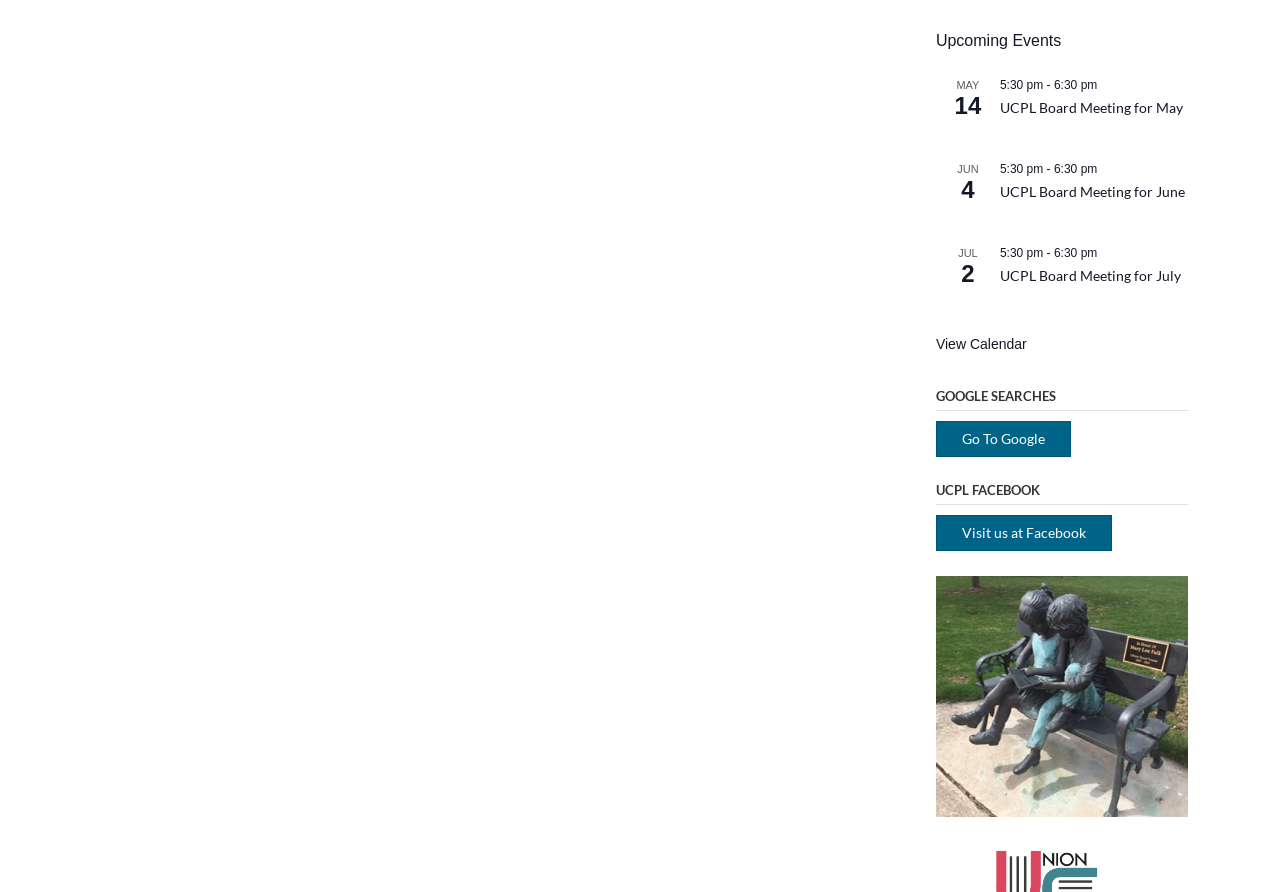Determine the bounding box of the UI element mentioned here: "value="Go To Google"". The coordinates must be in the format [left, top, right, bottom] with values ranging from 0 to 1.

[0.731, 0.472, 0.837, 0.512]